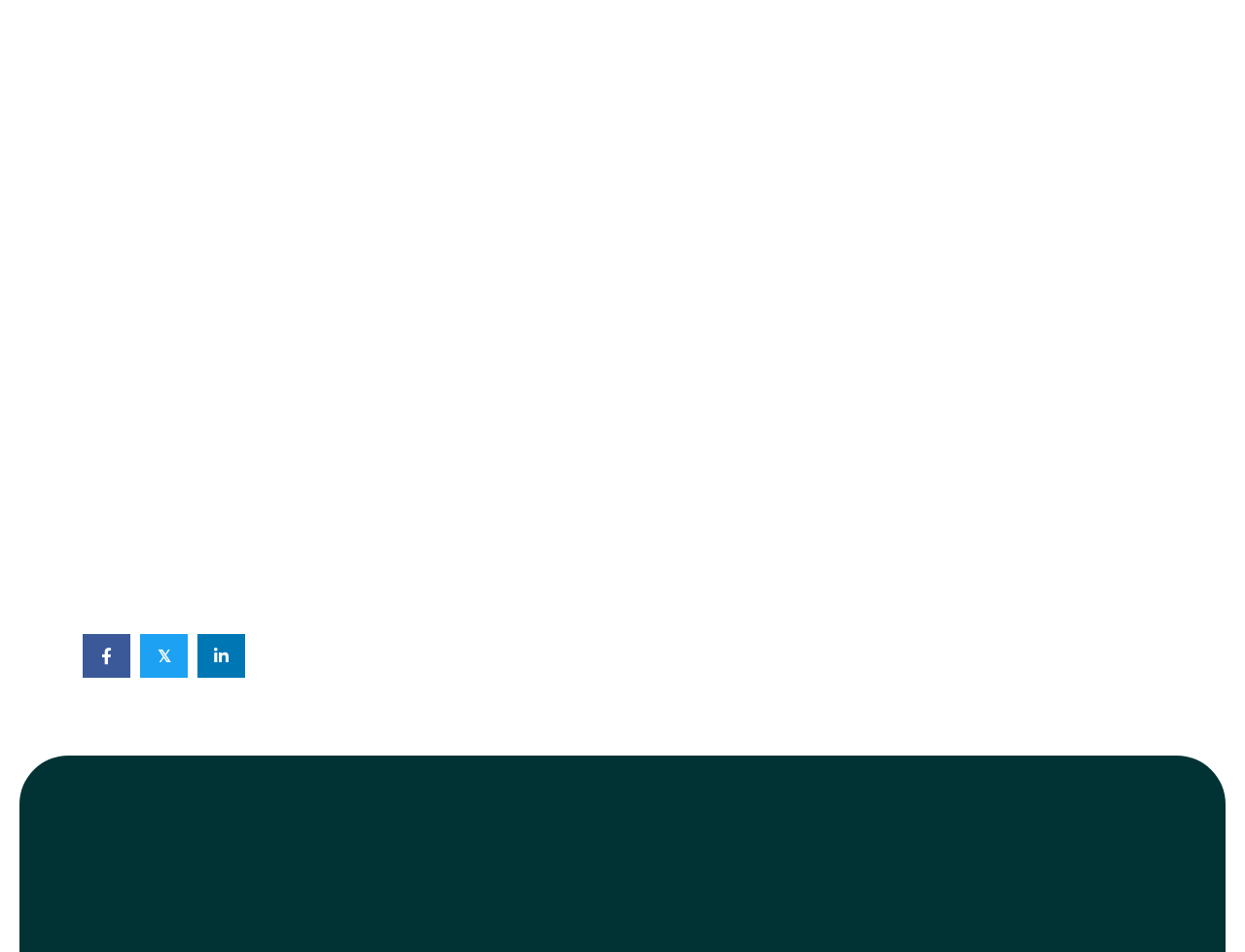What is the main topic of this webpage?
Please interpret the details in the image and answer the question thoroughly.

Based on the content of the webpage, it appears to be discussing data centers in various states in the US, providing guides and information about colocation in different regions.